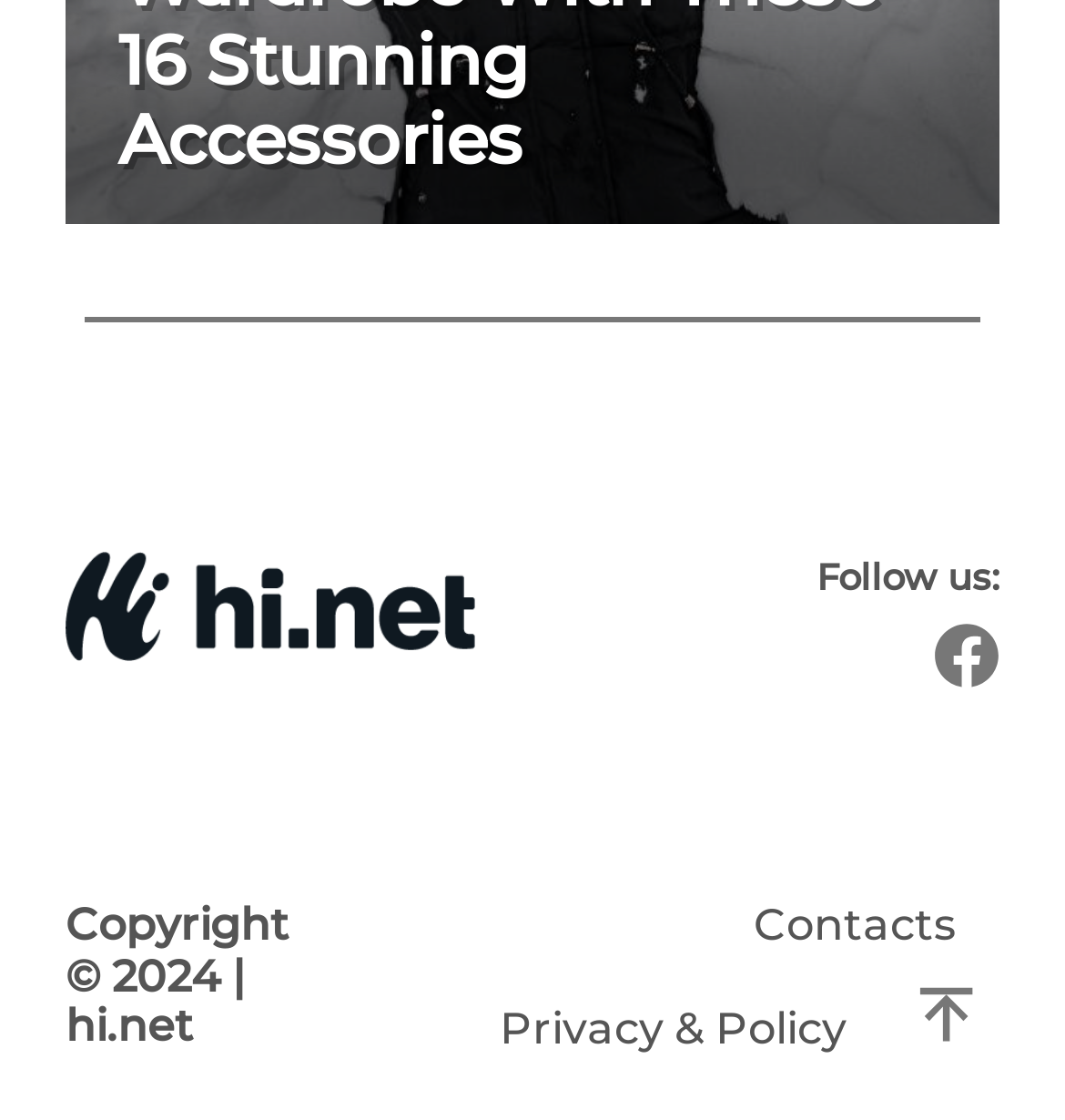How many headings are available in the header section? Observe the screenshot and provide a one-word or short phrase answer.

3